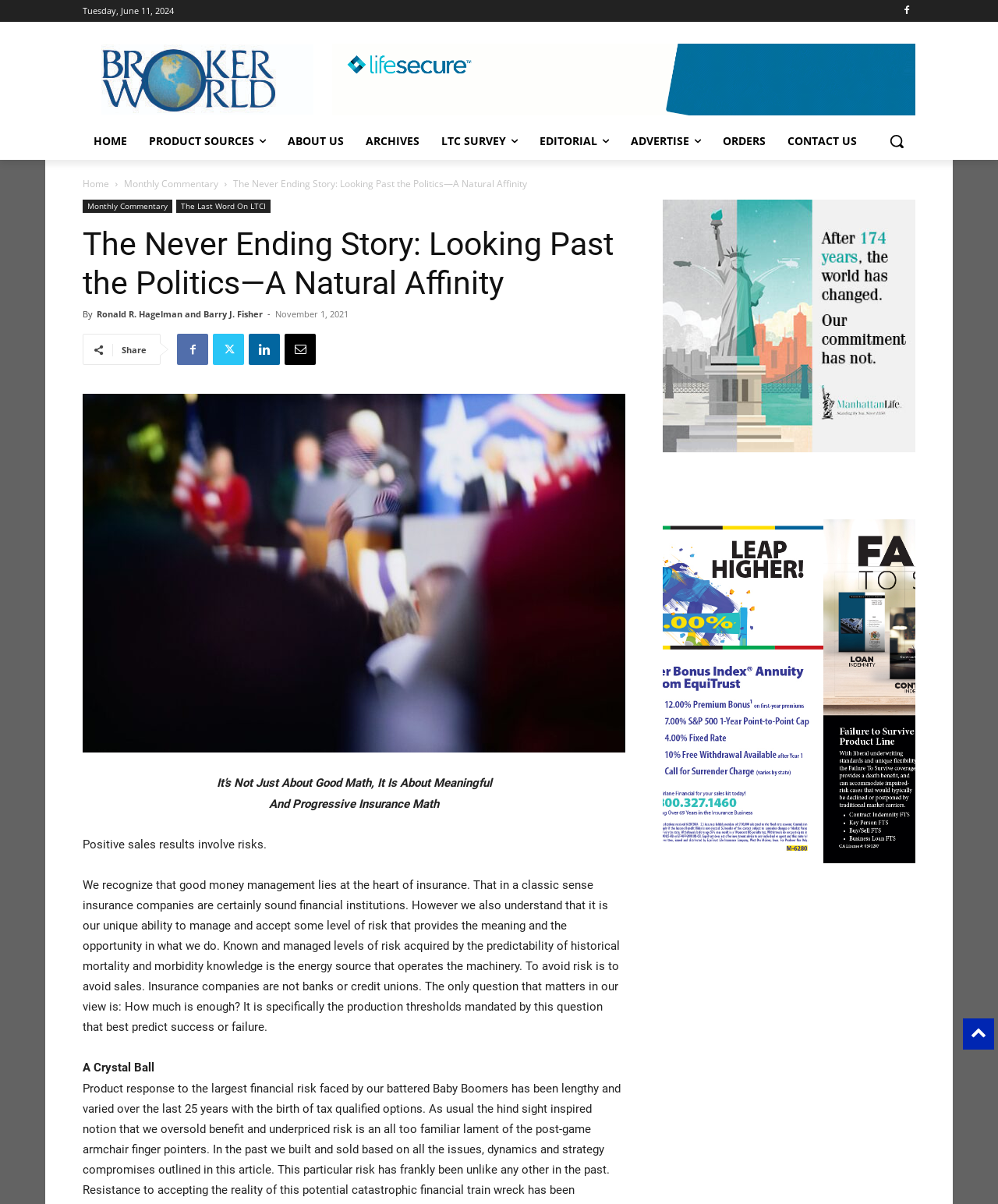Give the bounding box coordinates for the element described as: "Advertise".

[0.621, 0.102, 0.713, 0.133]